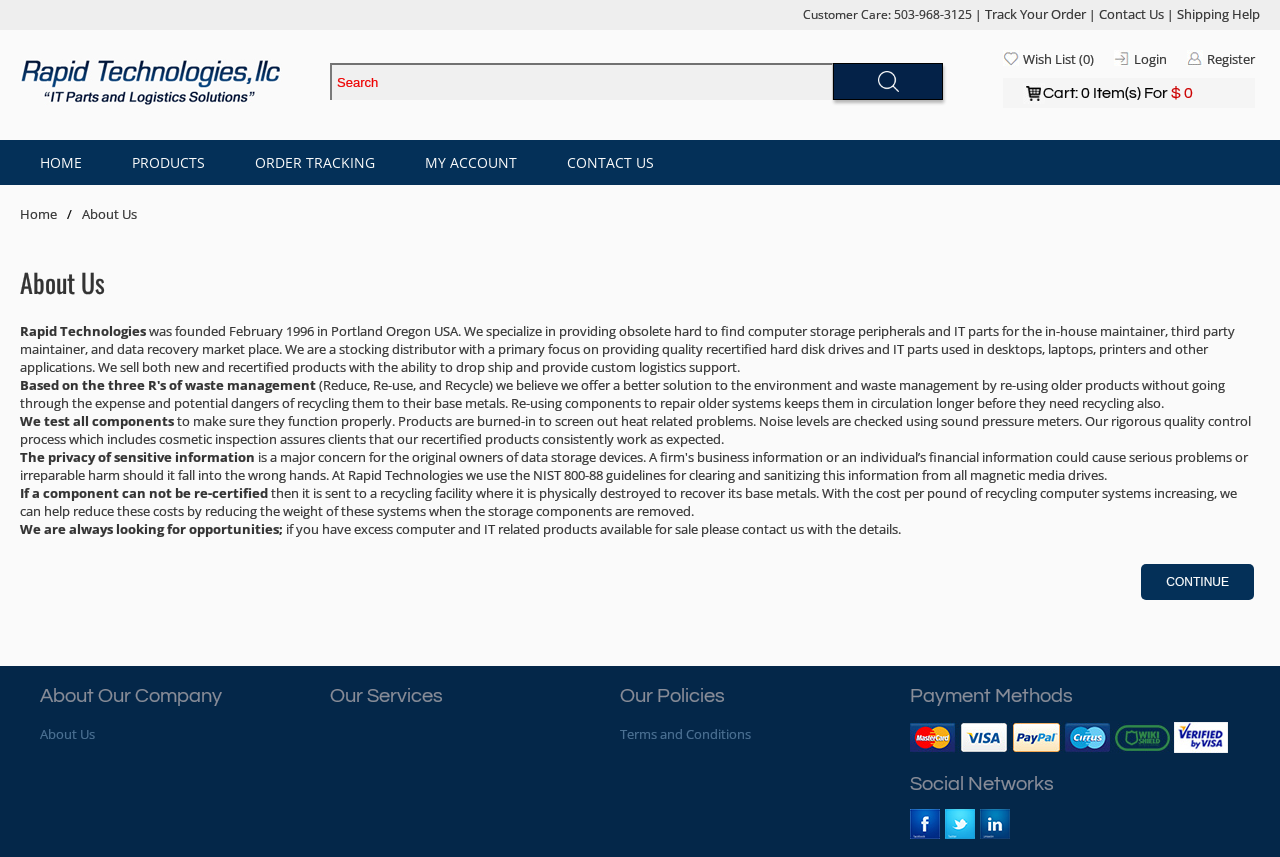Using the provided description: "alt="Rapid Technologies" title="Rapid Technologies"", find the bounding box coordinates of the corresponding UI element. The output should be four float numbers between 0 and 1, in the format [left, top, right, bottom].

[0.016, 0.058, 0.227, 0.133]